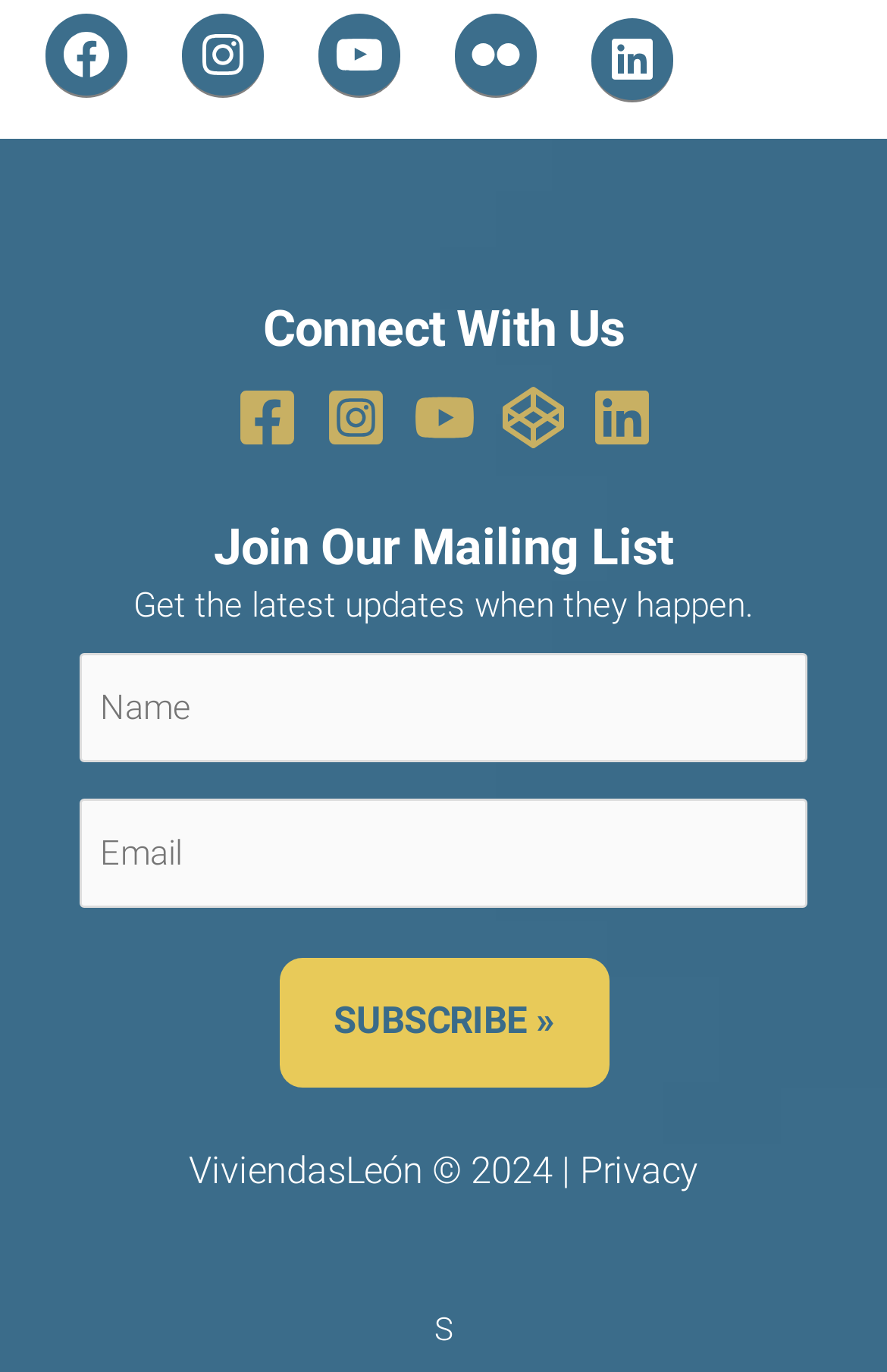Could you indicate the bounding box coordinates of the region to click in order to complete this instruction: "View our privacy policy".

[0.654, 0.837, 0.787, 0.869]